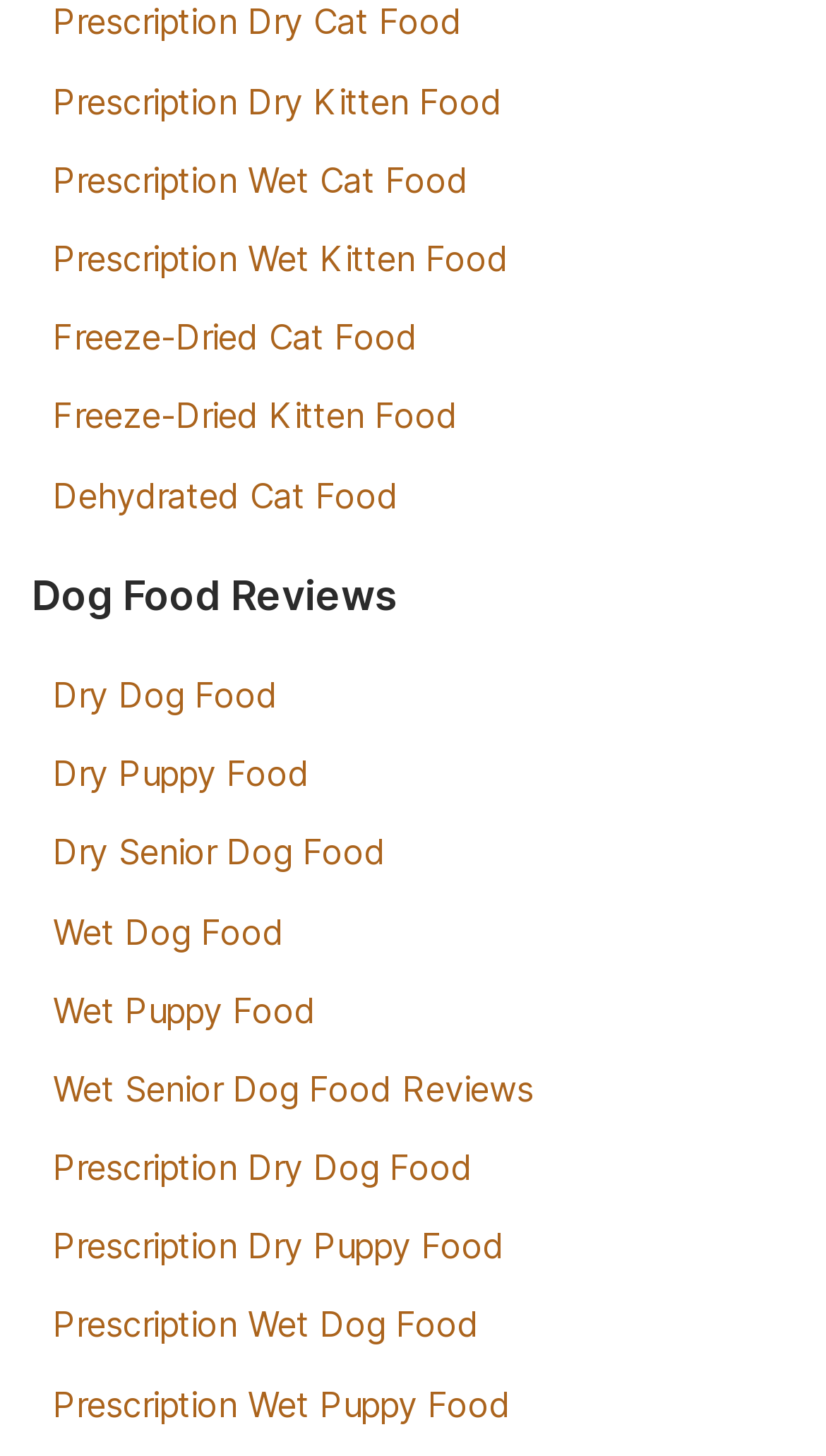Provide a one-word or short-phrase response to the question:
What is the last type of dog food listed?

Prescription Wet Puppy Food